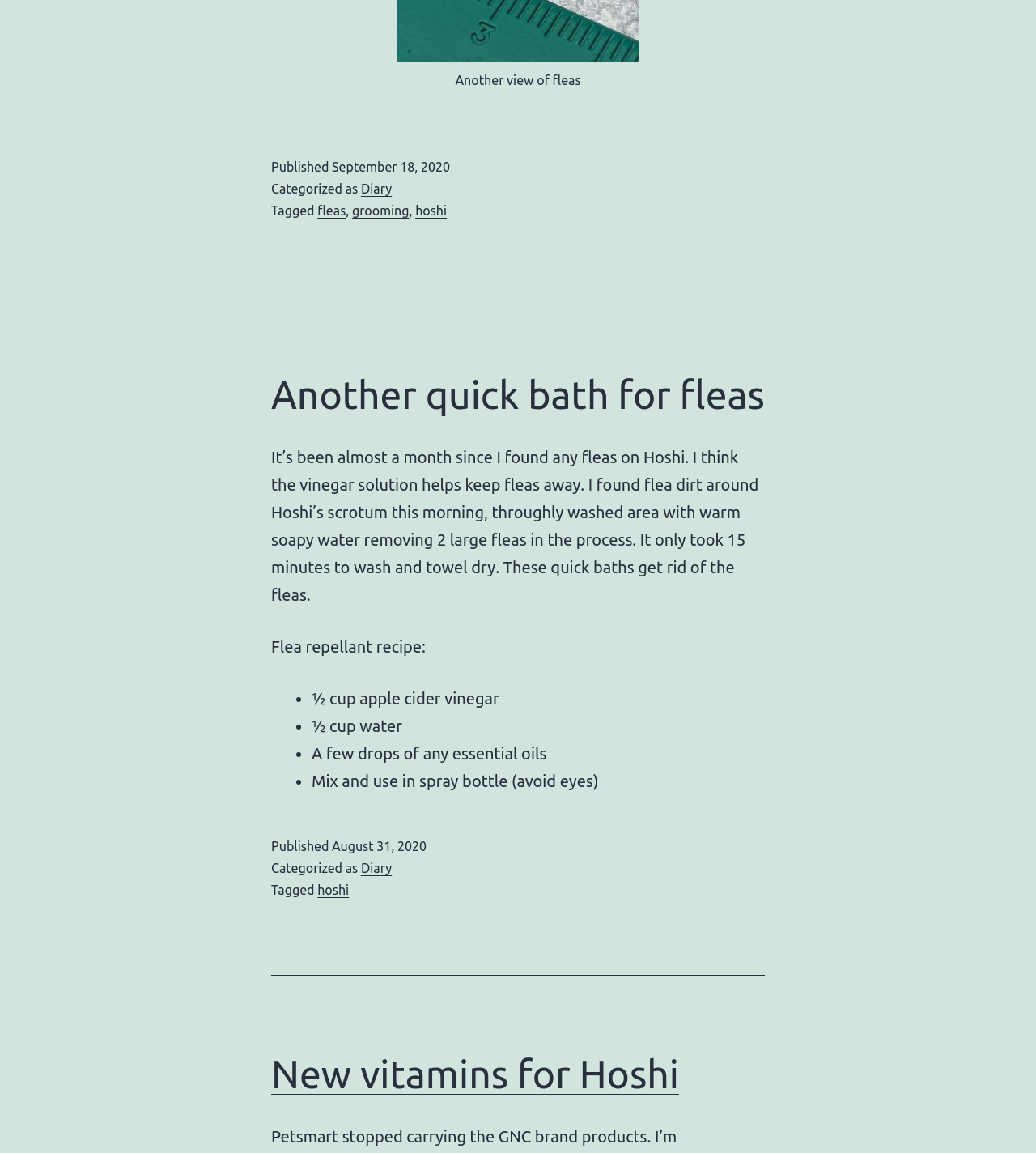Locate the bounding box coordinates of the clickable element to fulfill the following instruction: "Explore Places to Visit in Andaman". Provide the coordinates as four float numbers between 0 and 1 in the format [left, top, right, bottom].

None